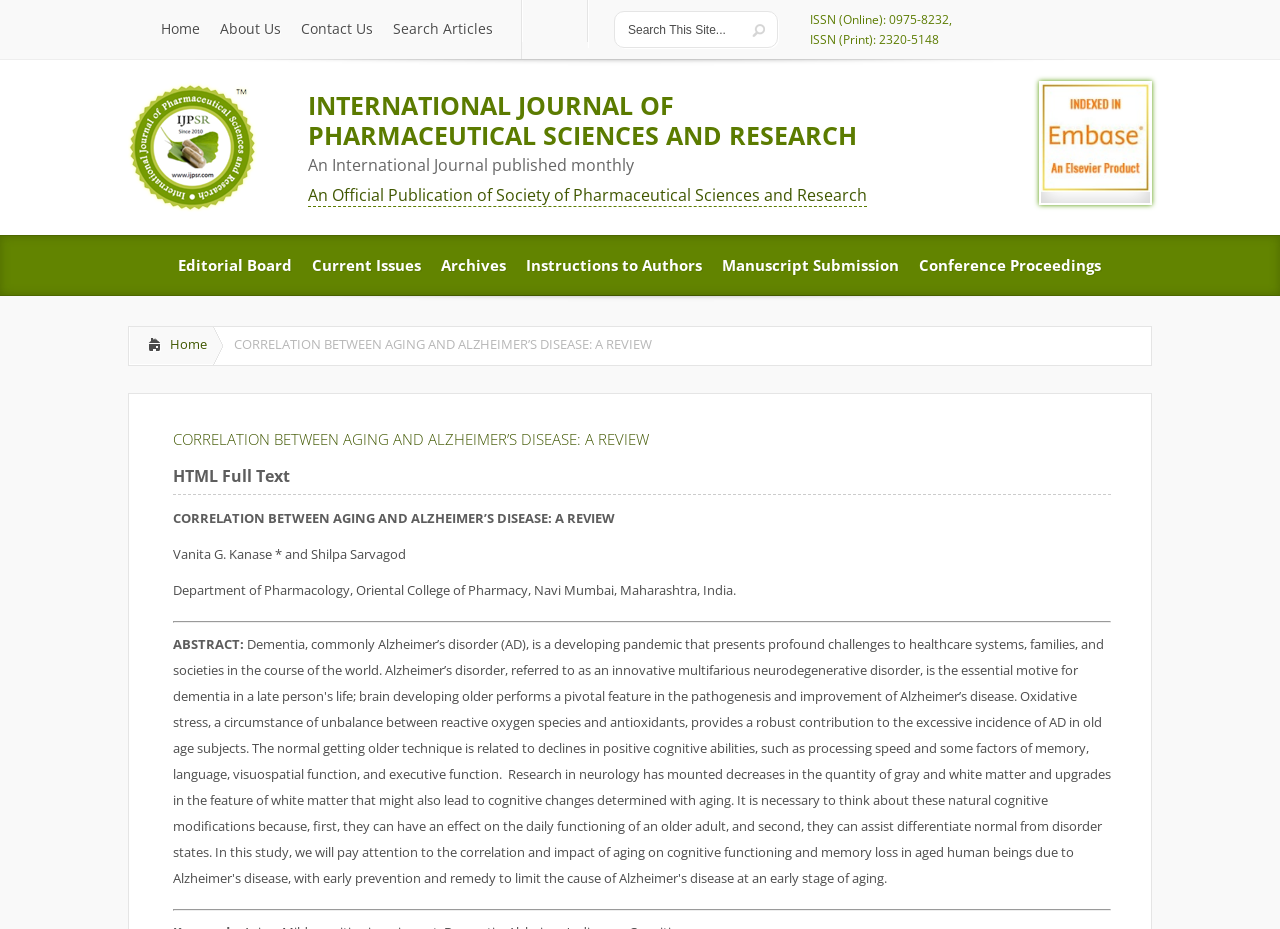Based on the image, give a detailed response to the question: What is the ISSN of the journal?

The ISSN of the journal can be found in the top section of the webpage, where it is written 'ISSN (Online): 0975-8232, ISSN (Print): 2320-5148'.